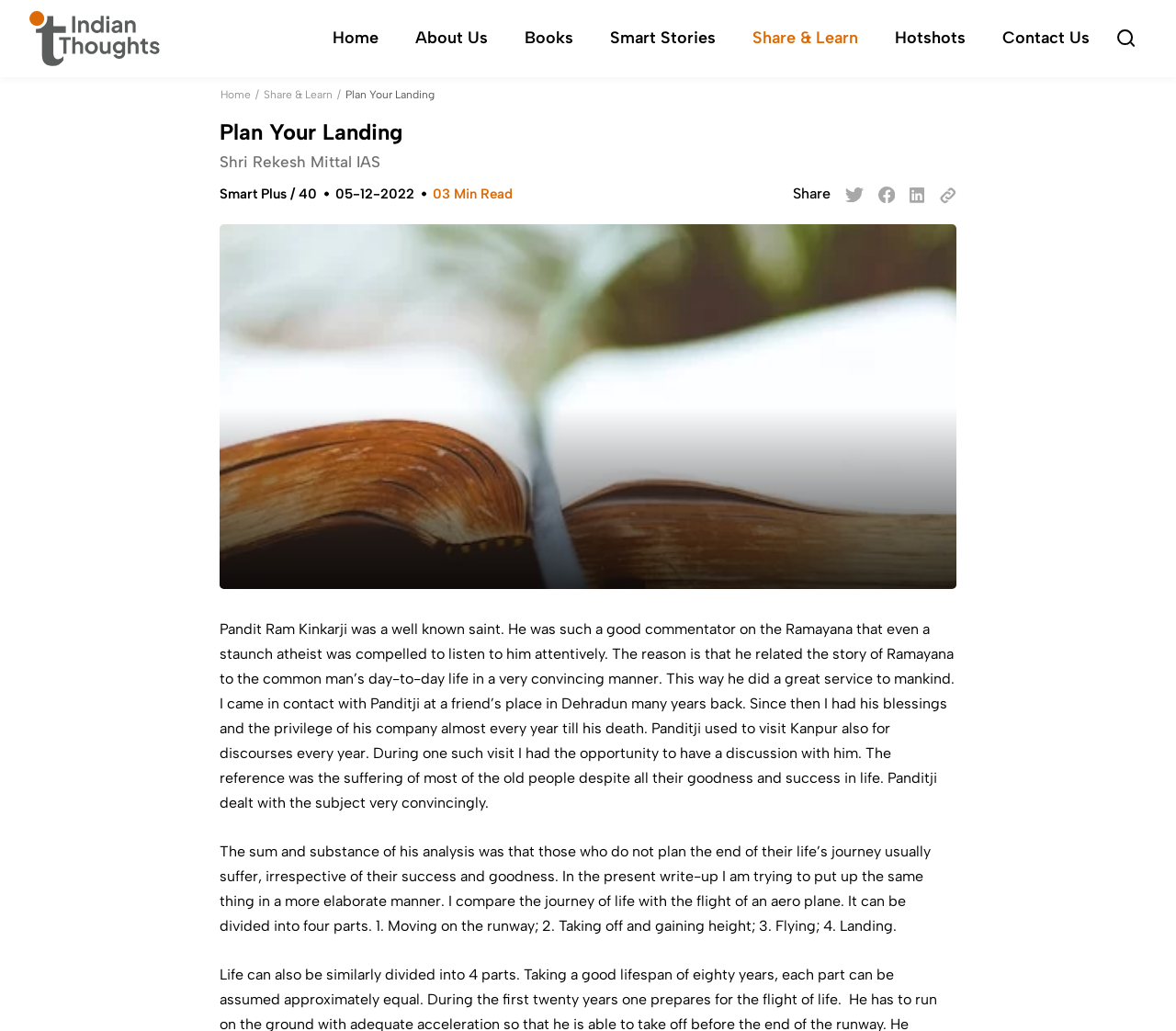Please determine and provide the text content of the webpage's heading.

Plan Your Landing